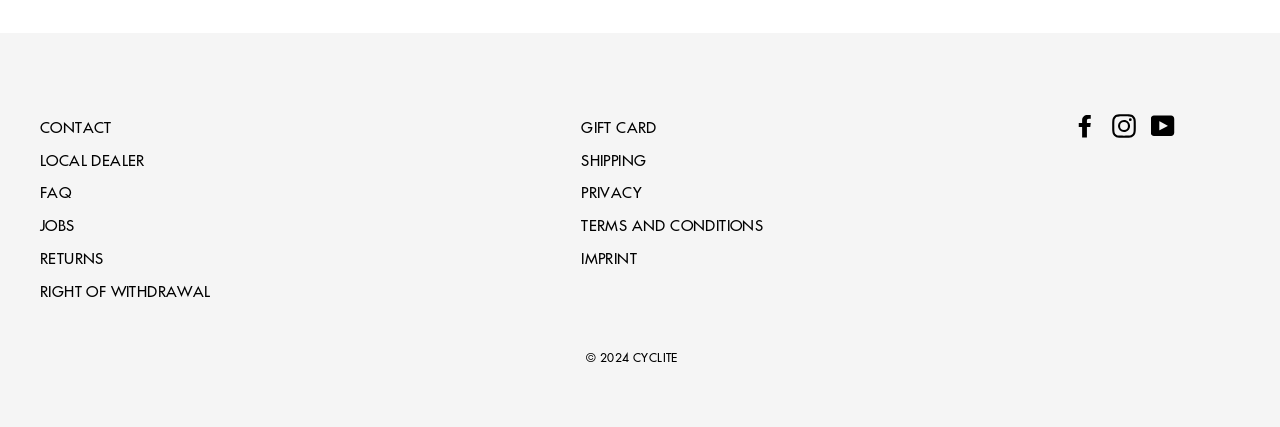For the element described, predict the bounding box coordinates as (top-left x, top-left y, bottom-right x, bottom-right y). All values should be between 0 and 1. Element description: Instagram

[0.869, 0.264, 0.888, 0.323]